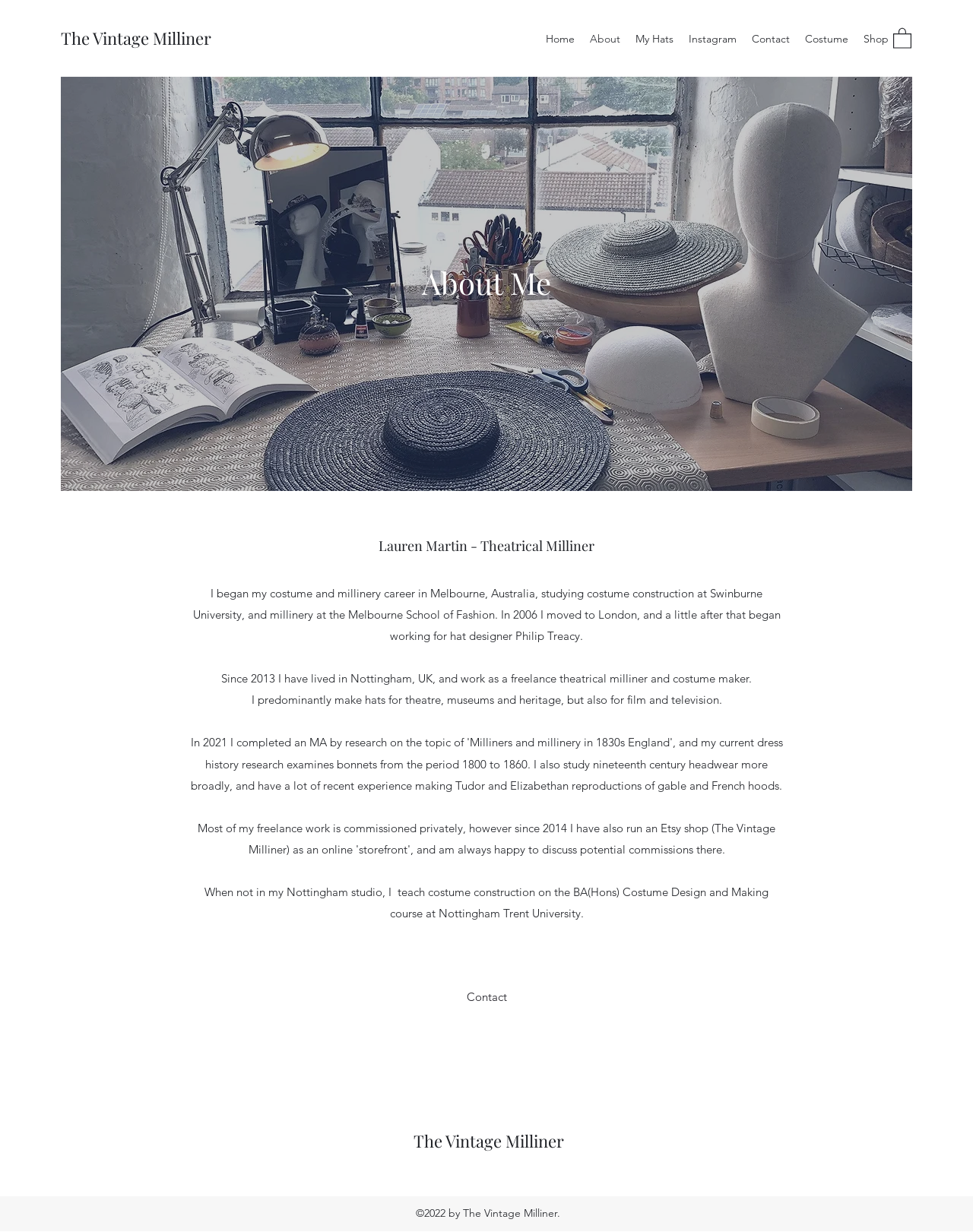Using the image as a reference, answer the following question in as much detail as possible:
What is the course Lauren Martin teaches at Nottingham Trent University?

From the StaticText element 'When not in my Nottingham studio, I teach costume construction on the BA(Hons) Costume Design and Making course at Nottingham Trent University.', we can infer that Lauren Martin teaches costume construction at Nottingham Trent University.